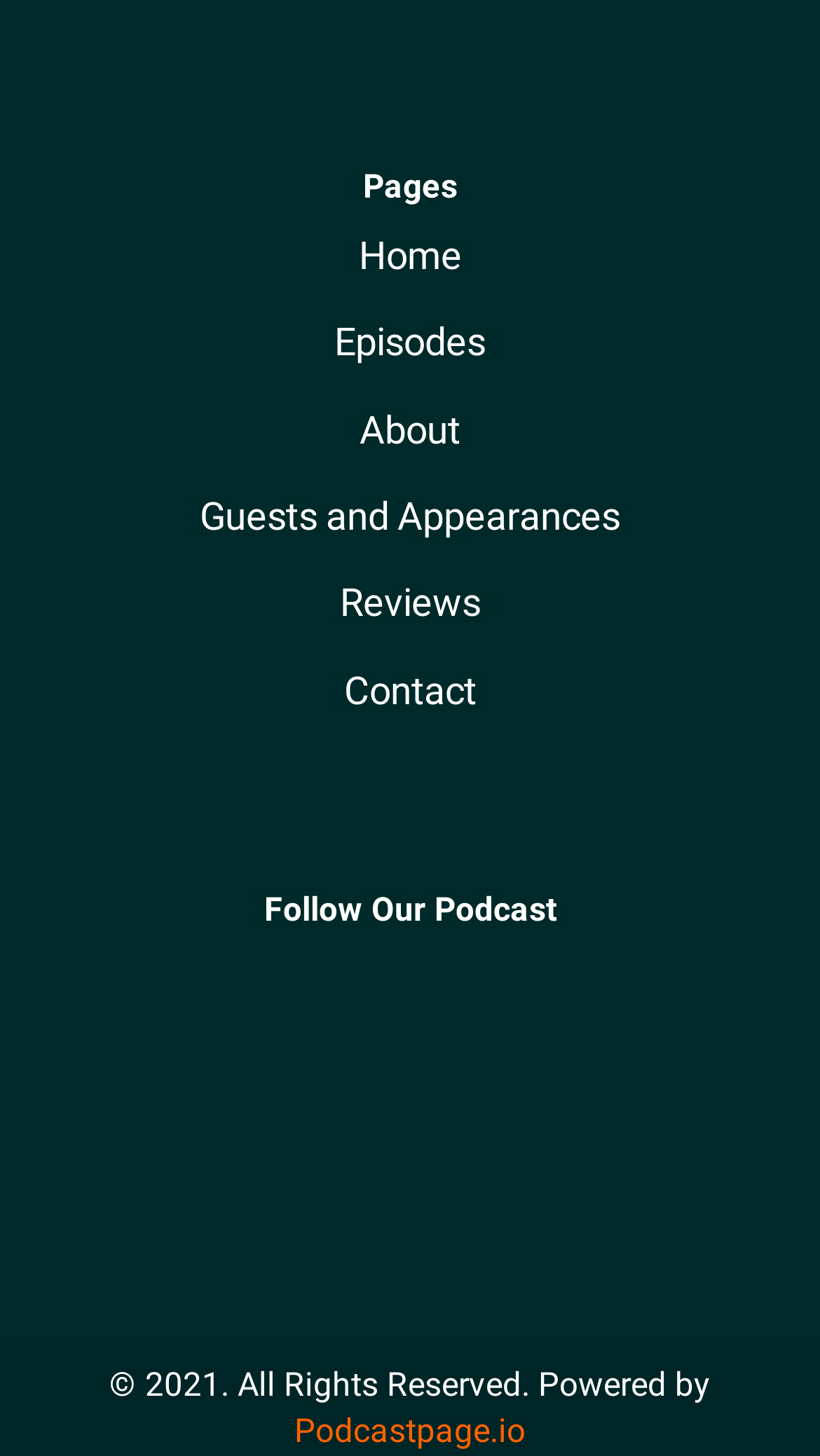Please identify the bounding box coordinates of the element that needs to be clicked to perform the following instruction: "Take the Dry Eye Symptom Quiz".

None